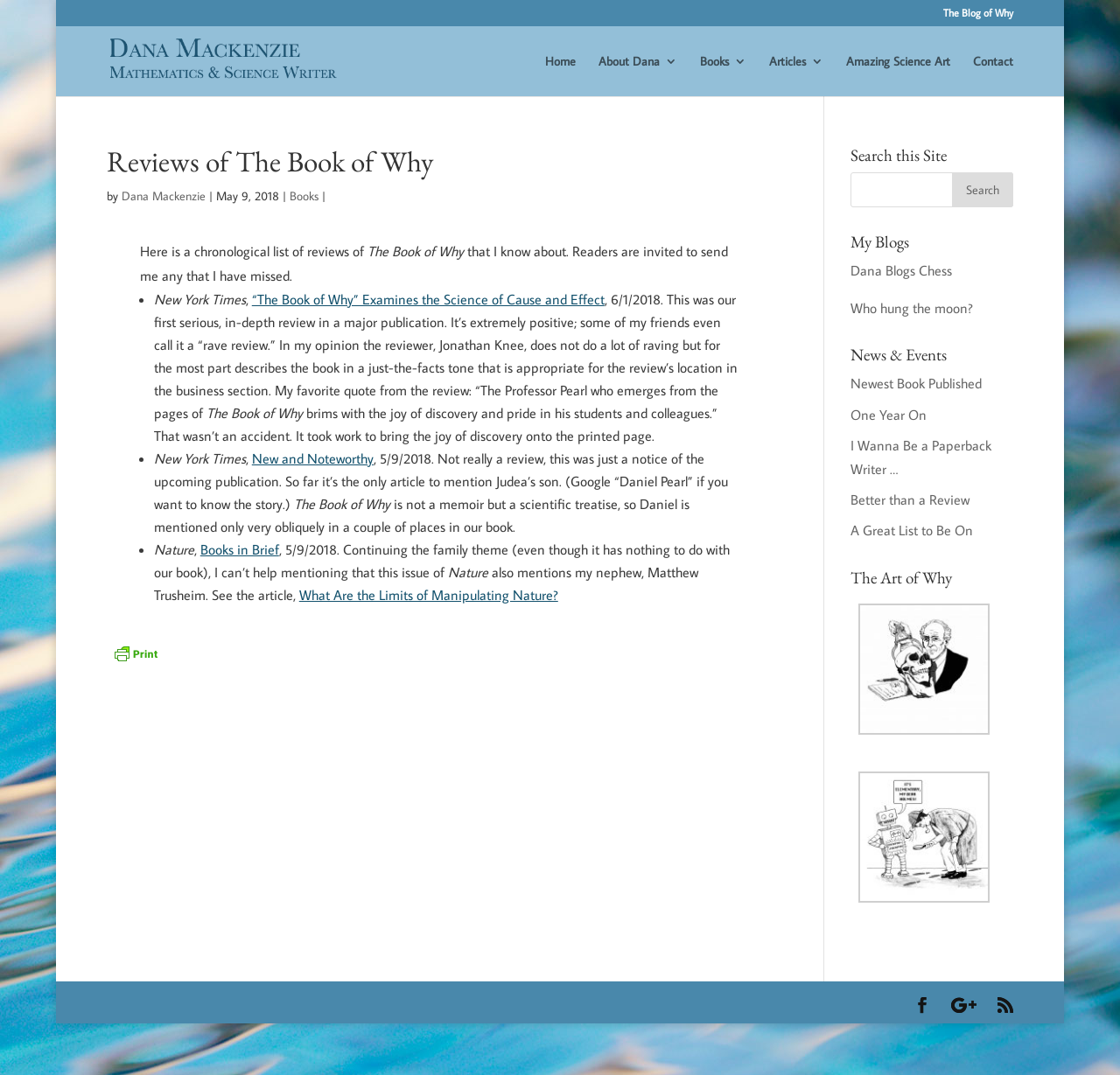Utilize the information from the image to answer the question in detail:
What is the author of the book?

The author of the book is mentioned in the article heading 'Reviews of The Book of Why' and also in the link 'Dana Mackenzie' which is located below the heading.